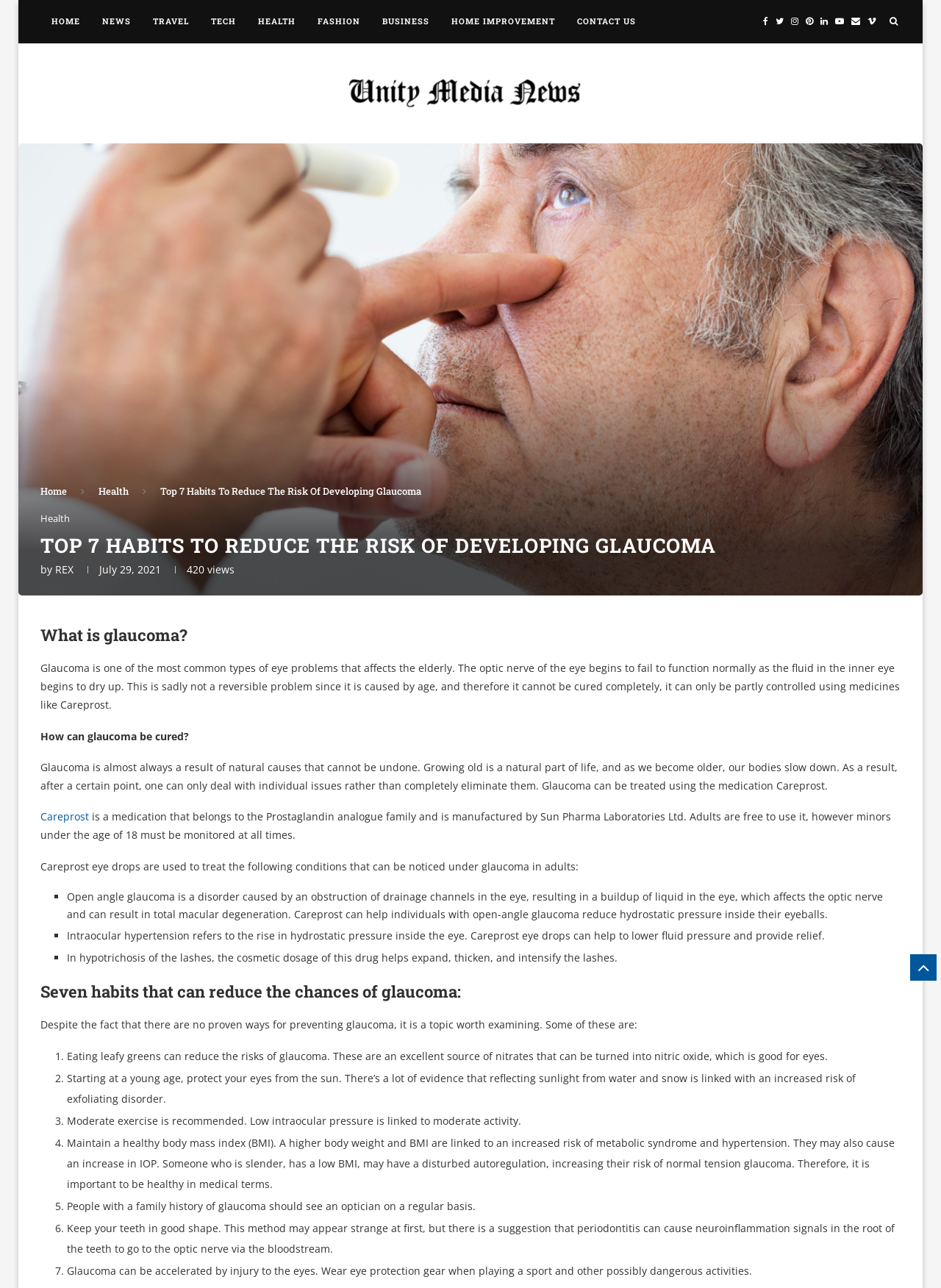Determine the coordinates of the bounding box that should be clicked to complete the instruction: "Click on the 'HEALTH' link". The coordinates should be represented by four float numbers between 0 and 1: [left, top, right, bottom].

[0.262, 0.0, 0.326, 0.034]